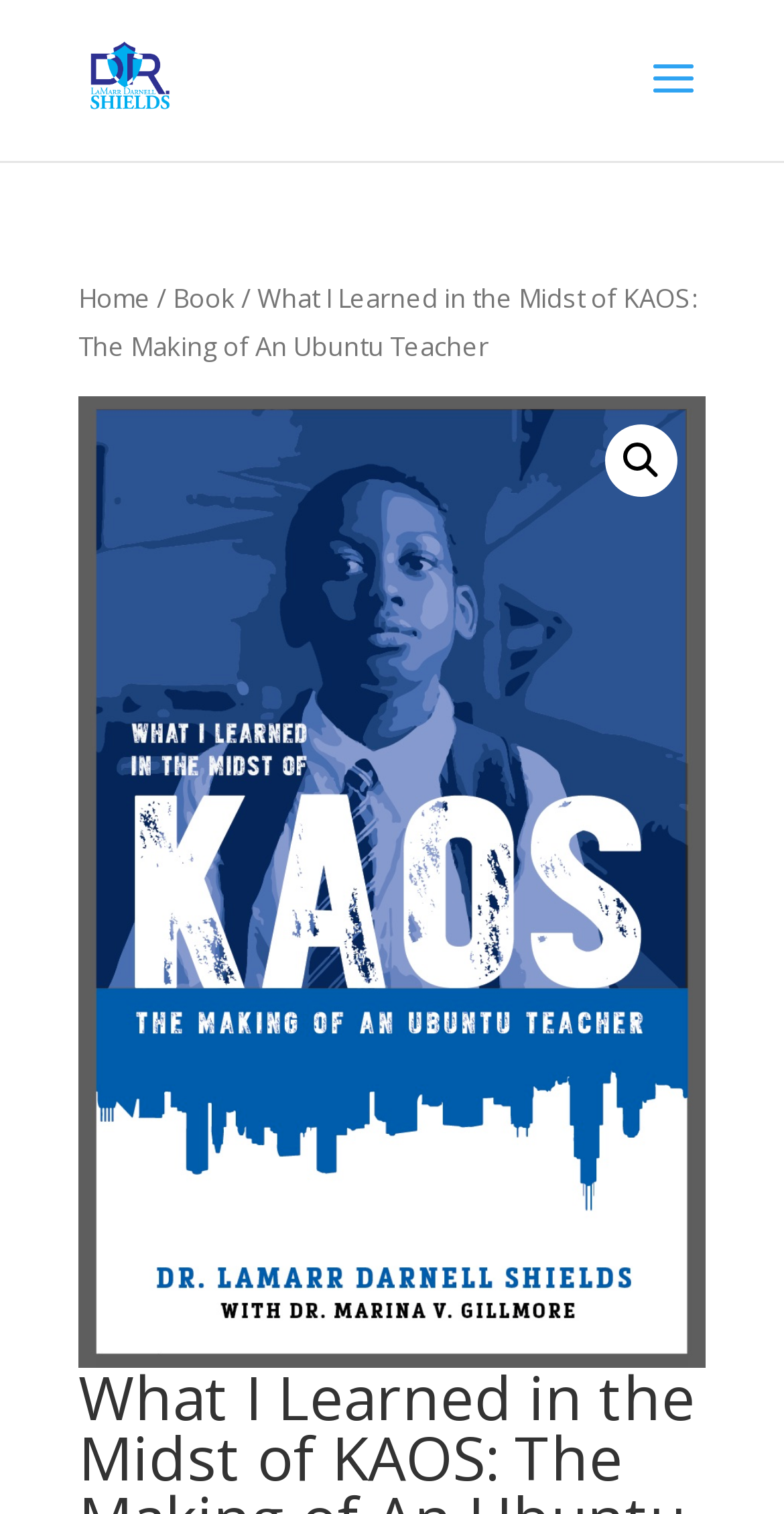Reply to the question below using a single word or brief phrase:
Who is the author of this webpage?

Dr. LaMarr Darnell Shields